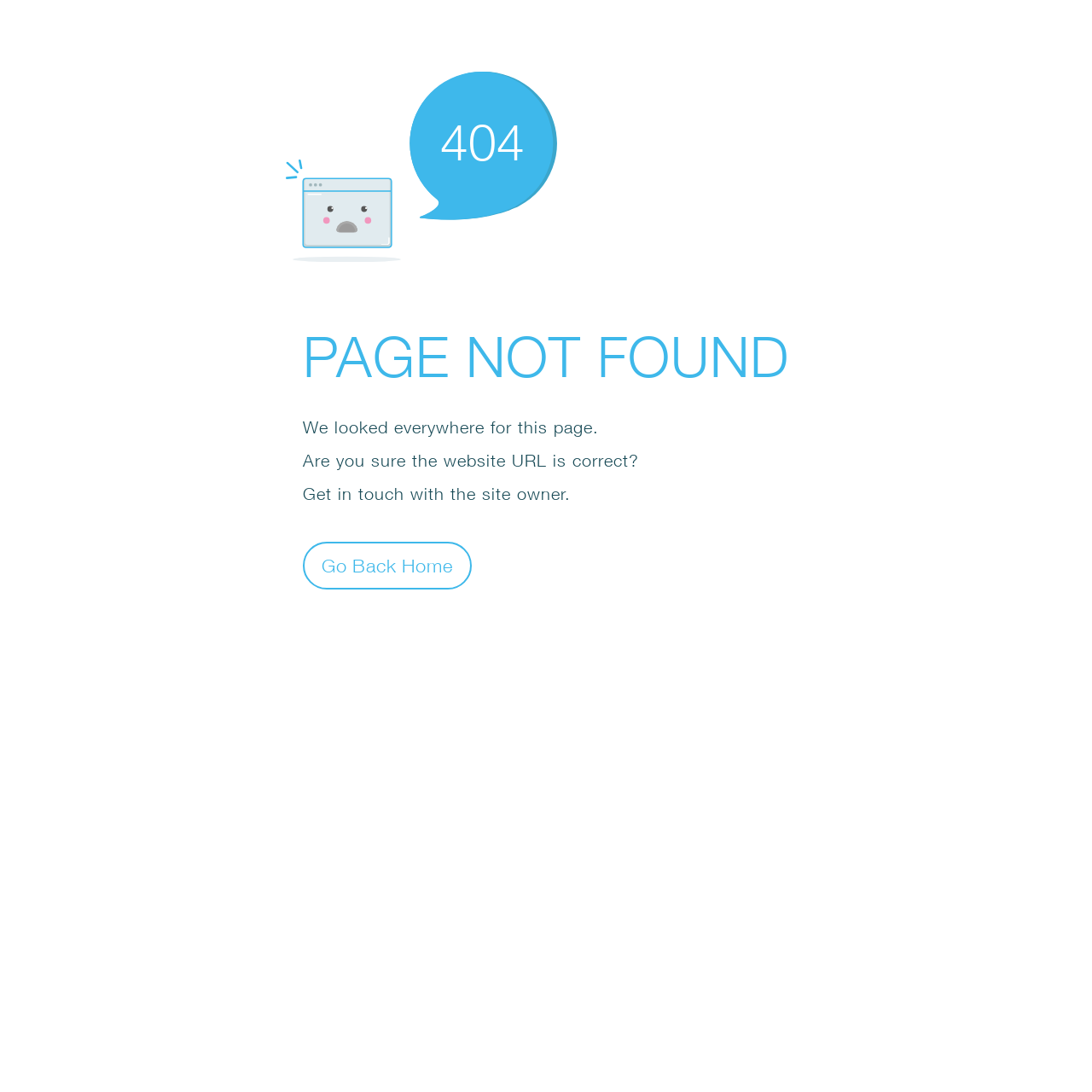Generate a comprehensive description of the webpage.

The webpage displays an error message, indicating that the page was not found. At the top, there is a small SVG icon, positioned slightly to the right of the center. Below the icon, a large "404" text is displayed, followed by the main error message "PAGE NOT FOUND" in a prominent font. 

Underneath the main error message, there are three paragraphs of text. The first paragraph reads "We looked everywhere for this page." The second paragraph asks "Are you sure the website URL is correct?" and the third paragraph suggests "Get in touch with the site owner." 

At the bottom, there is a "Go Back Home" button, positioned slightly to the right of the center, aligned with the text paragraphs above.